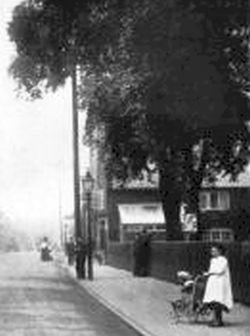Answer the question briefly using a single word or phrase: 
What is the architectural style of the homes?

modest